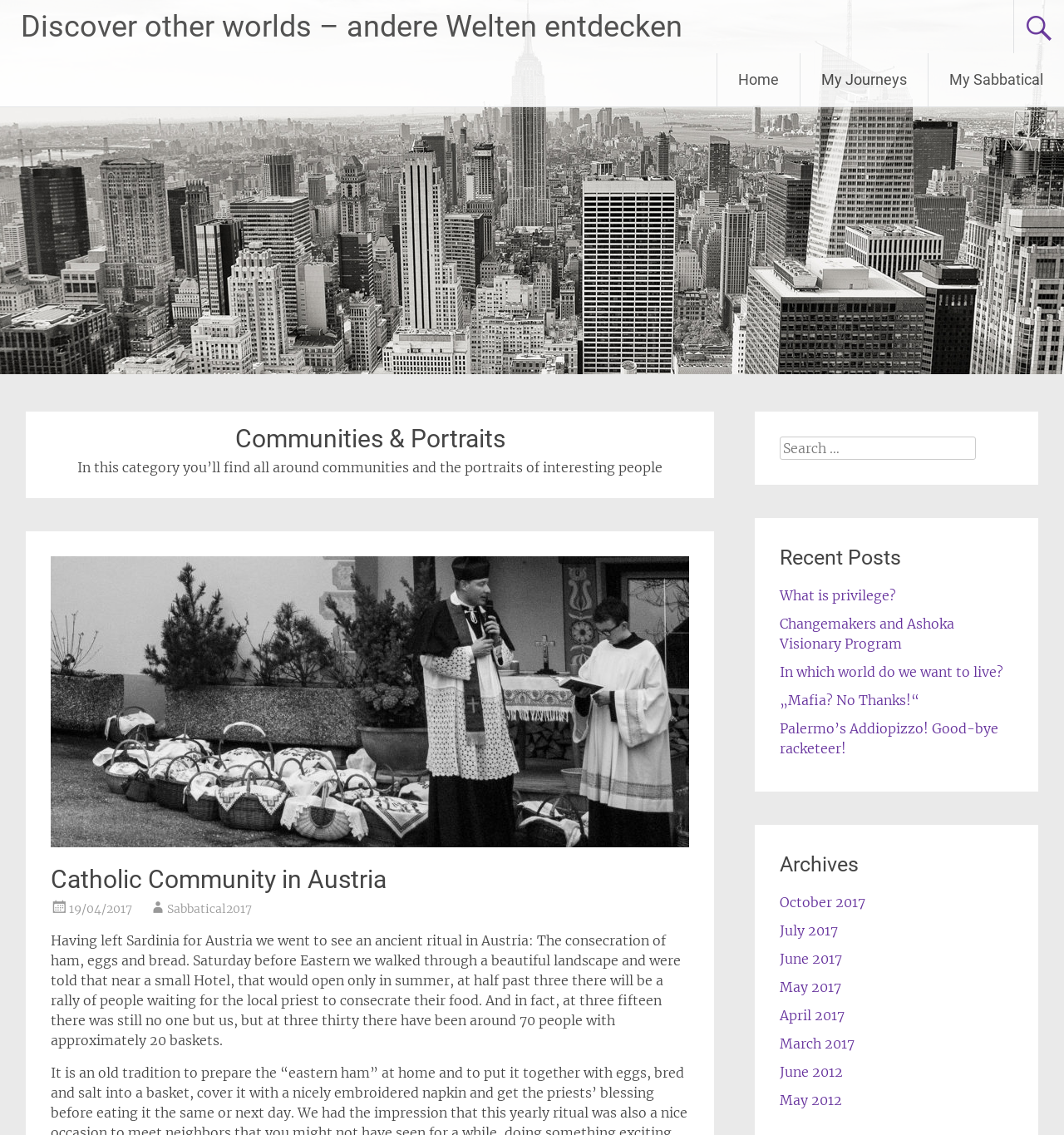Identify and provide the bounding box coordinates of the UI element described: "„Mafia? No Thanks!“". The coordinates should be formatted as [left, top, right, bottom], with each number being a float between 0 and 1.

[0.733, 0.61, 0.867, 0.624]